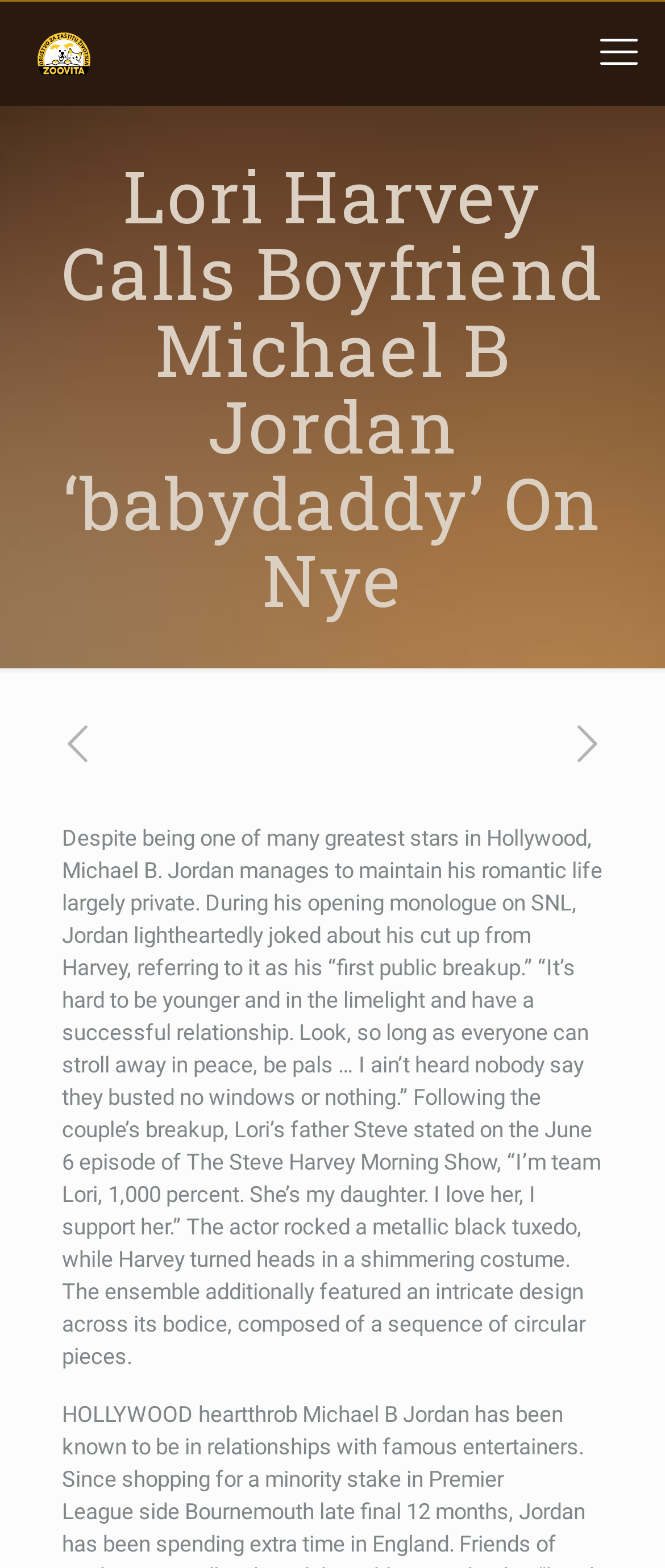Provide an in-depth description of the elements and layout of the webpage.

The webpage appears to be an article about Michael B. Jordan and his romantic life, particularly his relationship with Lori Harvey. At the top of the page, there is a heading that reads "Lori Harvey Calls Boyfriend Michael B Jordan ‘babydaddy’ On Nye". Below this heading, there are two links, "previous post" and "next post", positioned on the left and right sides, respectively.

The main content of the article is a block of text that discusses Michael B. Jordan's romantic life, including his joke about his breakup with Lori Harvey on SNL and her father Steve Harvey's comments about supporting his daughter. The text is positioned in the middle of the page, spanning almost the entire width.

At the top-right corner of the page, there is a link labeled "mobile menu". There is also an image, likely a logo or icon, positioned near the top-left corner of the page. Additionally, there is another link labeled "admin-ajax" near the top-left corner, which may be related to the image or some backend functionality.

Overall, the webpage has a simple layout with a clear focus on the article's content, making it easy to read and navigate.